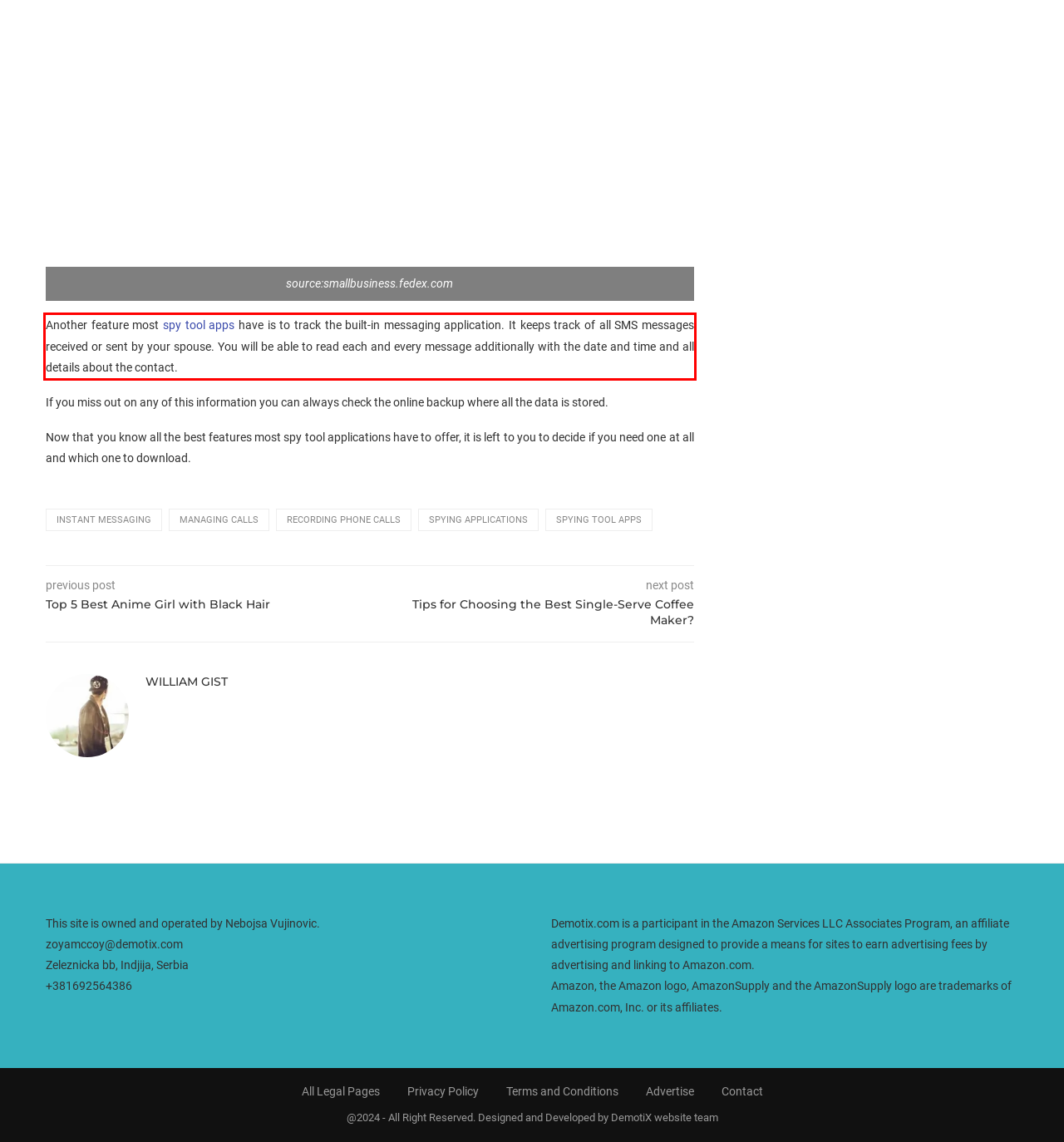Perform OCR on the text inside the red-bordered box in the provided screenshot and output the content.

Another feature most spy tool apps have is to track the built-in messaging application. It keeps track of all SMS messages received or sent by your spouse. You will be able to read each and every message additionally with the date and time and all details about the contact.